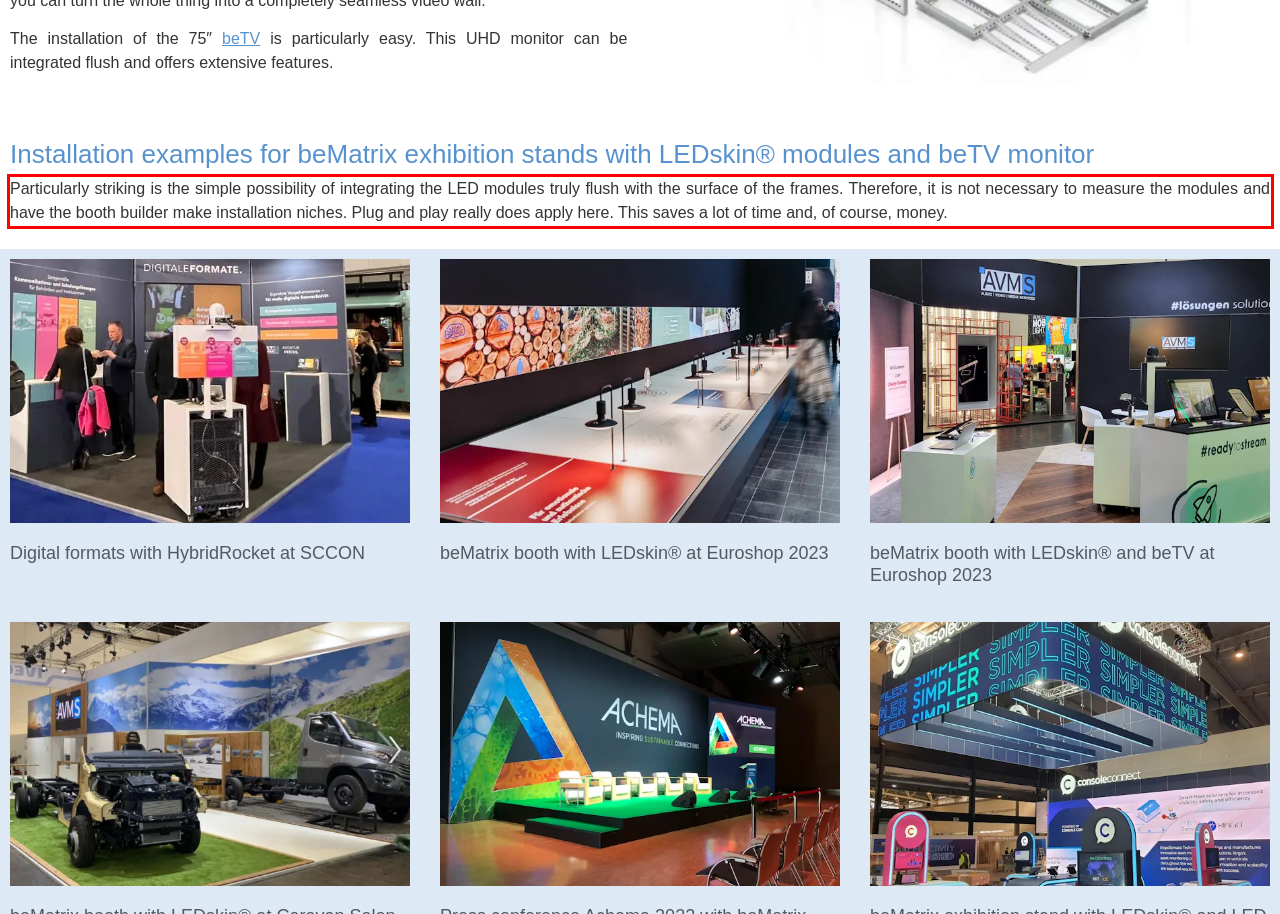You are provided with a screenshot of a webpage containing a red bounding box. Please extract the text enclosed by this red bounding box.

Particularly striking is the simple possibility of integrating the LED modules truly flush with the surface of the frames. Therefore, it is not necessary to measure the modules and have the booth builder make installation niches. Plug and play really does apply here. This saves a lot of time and, of course, money.